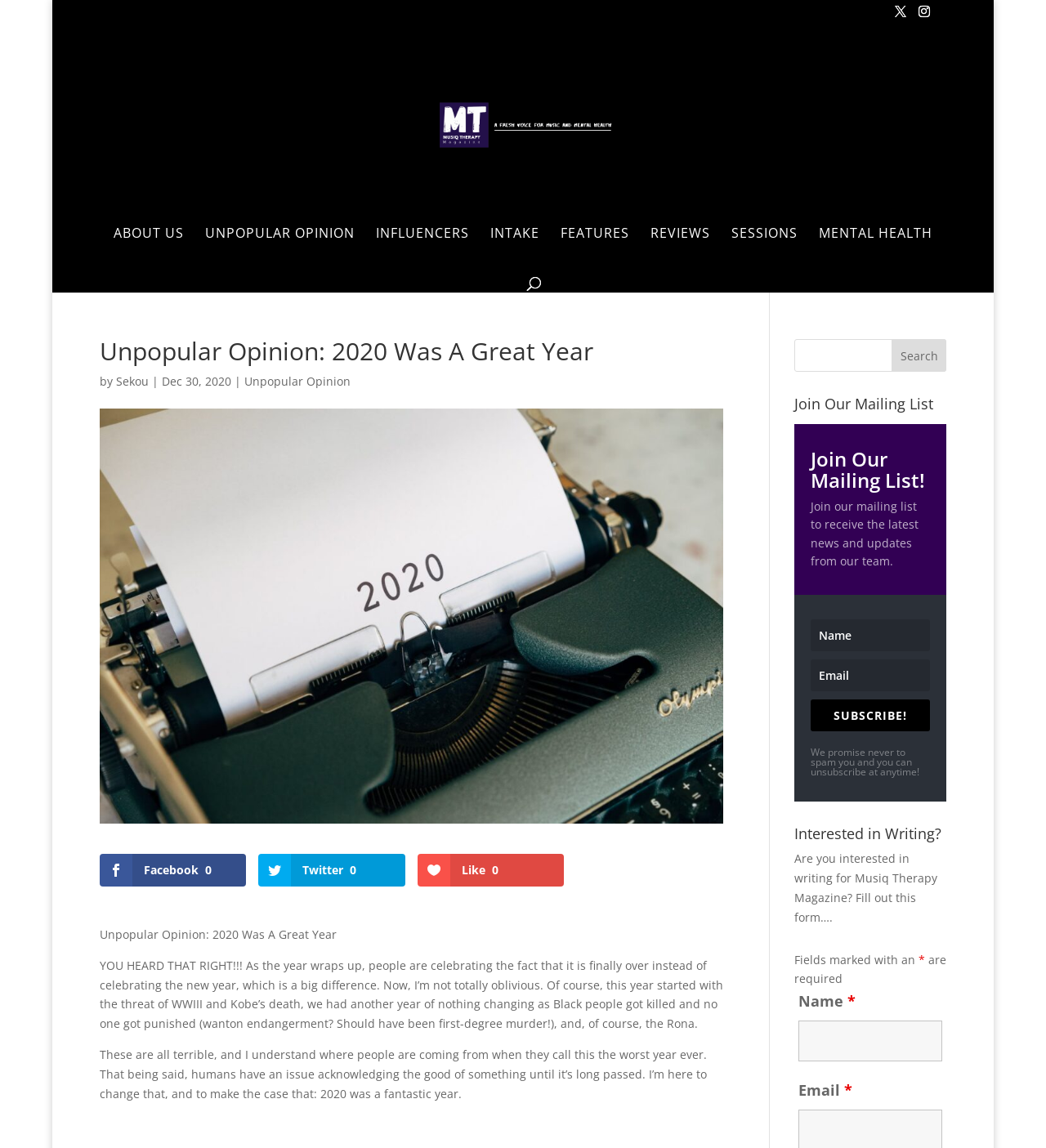Identify the coordinates of the bounding box for the element that must be clicked to accomplish the instruction: "Click on Unpopular Opinion link".

[0.233, 0.325, 0.335, 0.339]